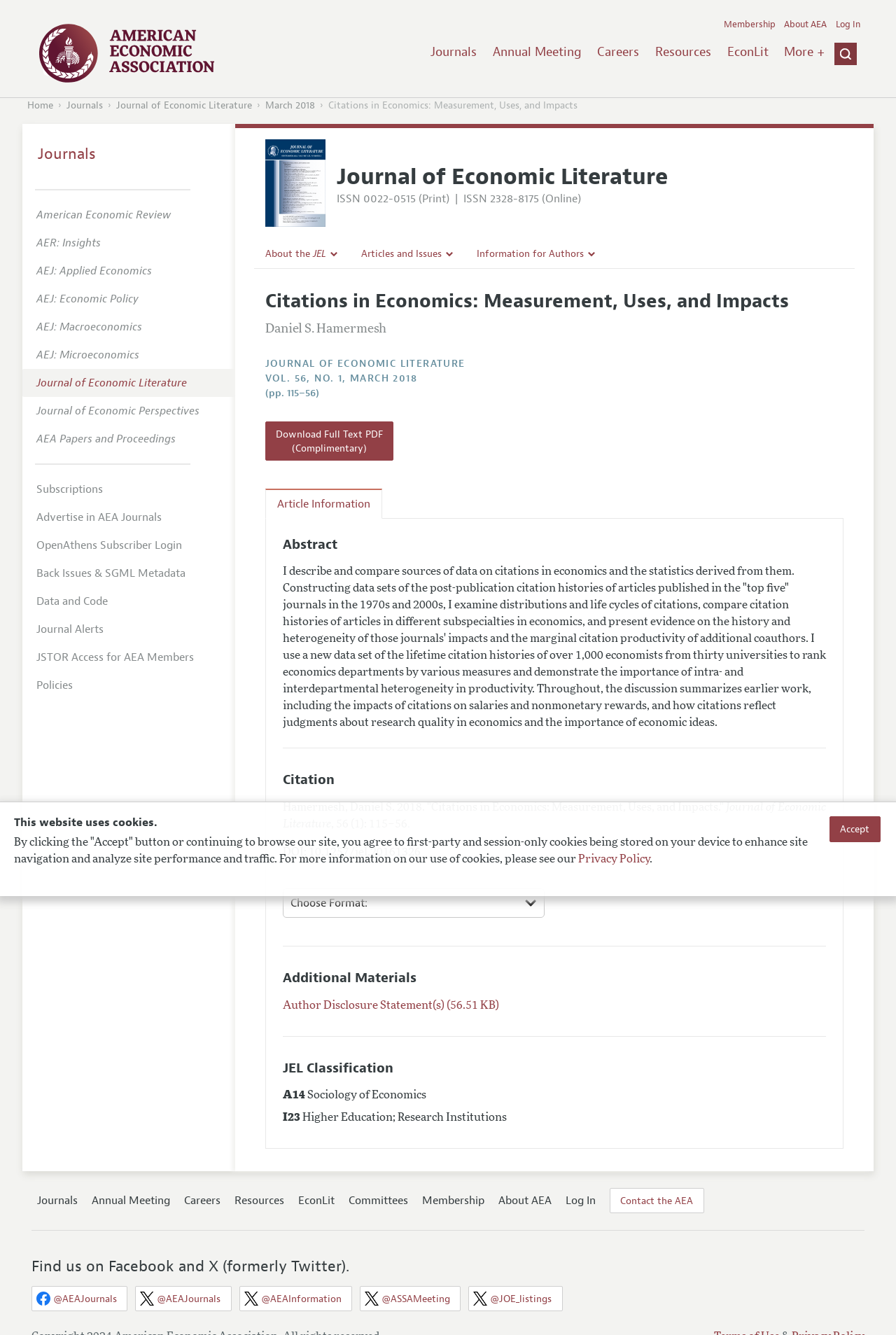Provide a comprehensive caption for the webpage.

This webpage is about the article "Citations in Economics: Measurement, Uses, and Impacts" by Daniel S. Hamermesh, published in the Journal of Economic Literature, volume 56, issue 1, pages 115-56, in March 2018. 

At the top of the page, there is a notification about the website's use of cookies, with an "Accept" button and a link to the Privacy Policy. Below this, there is a heading with the website's title, "American Economic Association", accompanied by an image of the association's logo. 

On the top navigation bar, there are links to "Journals", "Annual Meeting", "Careers", "Resources", "EconLit", and "More +". On the right side of the navigation bar, there are links to "Membership", "About AEA", and "Log In". 

Below the navigation bar, there is a search box with a "Search" button. On the left side of the page, there are links to "Home", "Journals", "Journal of Economic Literature", and "March 2018". 

The main content of the page is divided into several sections. The first section displays the article's title, author, and publication information. Below this, there are links to "Editors", "Editorial Policy", "Annual Report of the Editor", "Research Highlights", and "Contact Information". 

The next section is about "Articles and Issues", with links to "Current Issue", "All Issues", and "Forthcoming Articles". Following this, there is a section on "Information for Authors", with links to "Guidelines for Proposals", "Accepted Article Guidelines", "Style Guide", and "Coverage of New Books". 

The article's abstract is presented in a section with a heading "Abstract". The abstract describes the article's content, including the sources of data on citations in economics, the statistics derived from them, and the importance of intra- and interdepartmental heterogeneity in productivity. 

Below the abstract, there is a section with a heading "Citation", which provides the article's citation information, including the author, publication date, title, journal, volume, issue, and page numbers. 

The page also includes a section on "Additional Materials", with a link to the "Author Disclosure Statement(s)". There is a section on "JEL Classification", which lists the article's JEL codes and their corresponding descriptions.